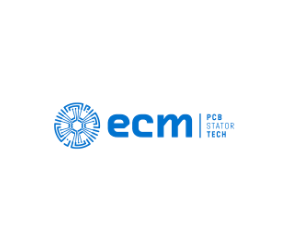Present a detailed portrayal of the image.

The image prominently features the logo of ECM PCB Stator Tech, showcasing a modern design that highlights the innovative spirit of the company. The logo includes a stylized circular graphic on the left, symbolizing technology and precision, paired with the bold lettering of "ecm" in a vivid blue color. To the right, the words "PCB STATOR TECH" are displayed in a clean, professional font, completing the visual identity of this technology-focused organization. This logo serves as a hallmark of the company's commitment to excellence in PCB stator technology, reinforcing its position in the industry.